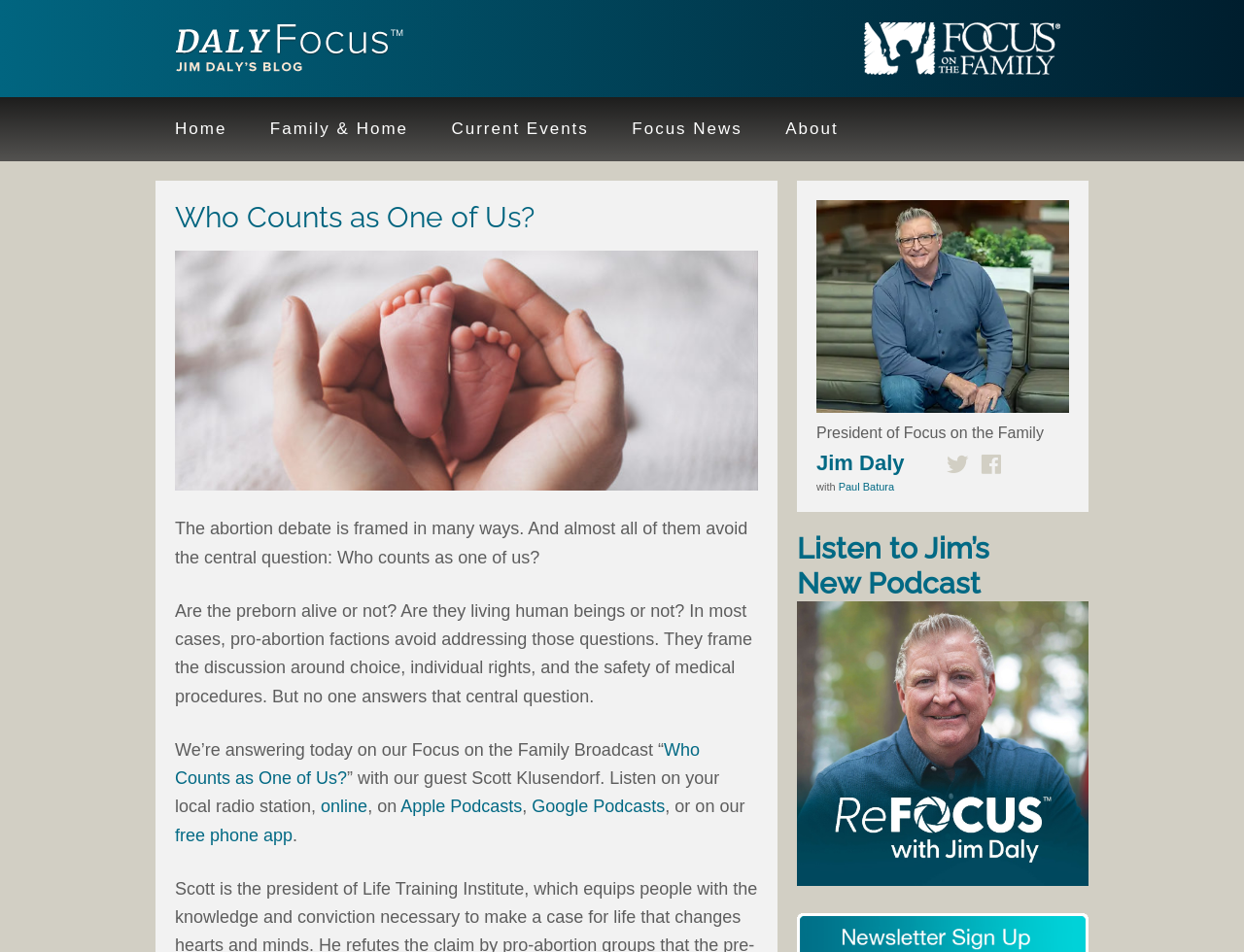Find and indicate the bounding box coordinates of the region you should select to follow the given instruction: "Listen to the podcast on Apple Podcasts".

[0.322, 0.837, 0.42, 0.857]